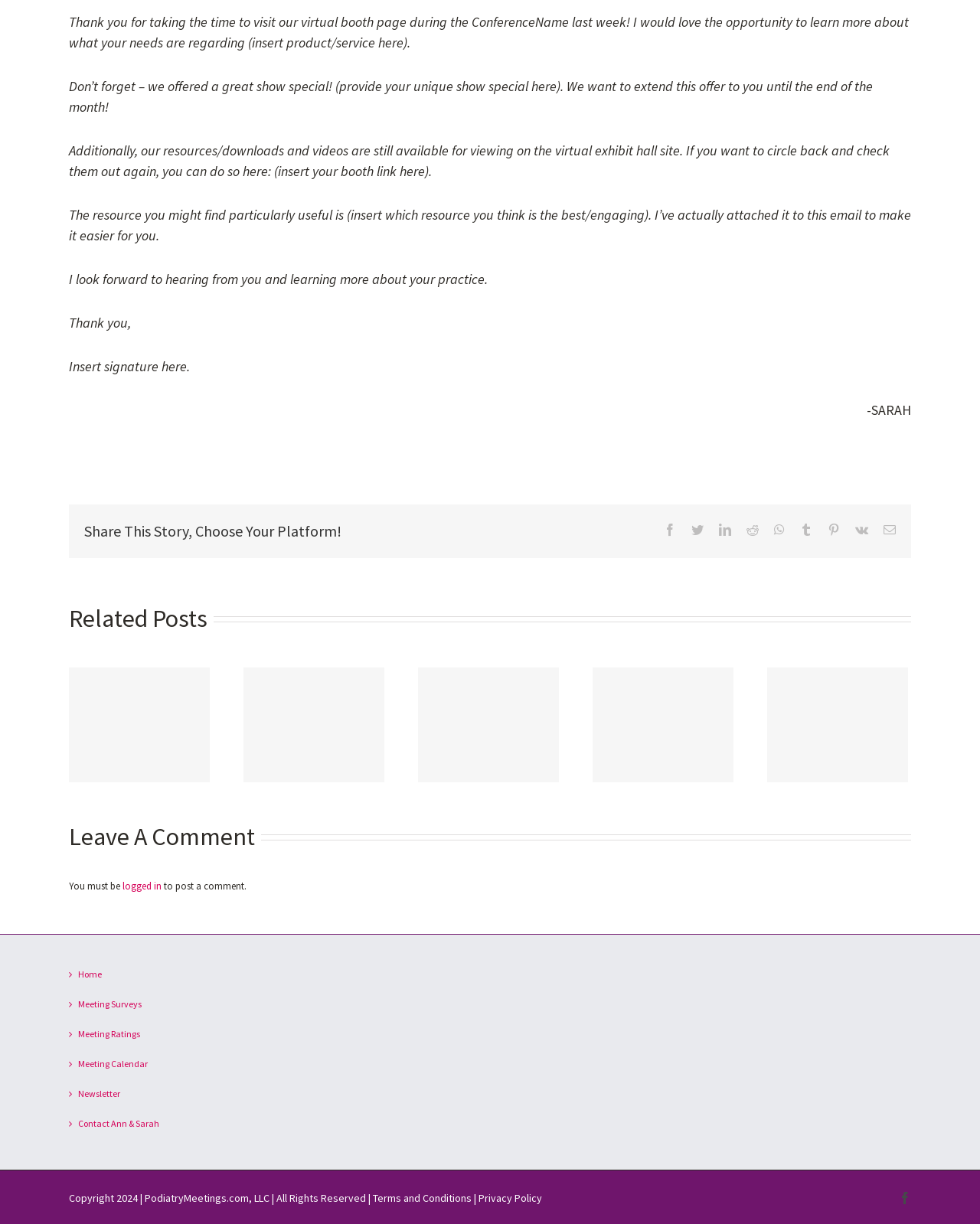How many social media platforms are available for sharing?
Please provide a comprehensive answer based on the details in the screenshot.

There are 9 social media platforms available for sharing, including Facebook, Twitter, LinkedIn, Reddit, WhatsApp, Tumblr, Pinterest, Vk, and Email.